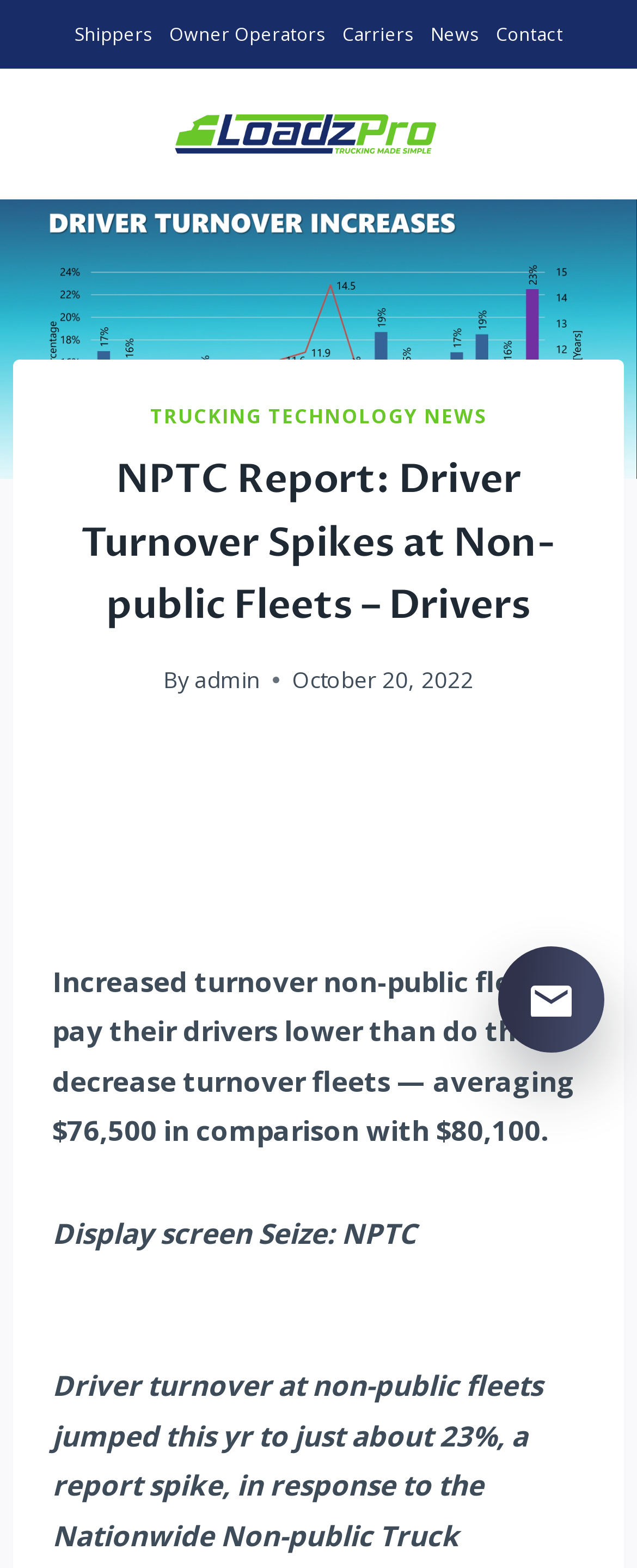How many navigation links are there?
From the image, provide a succinct answer in one word or a short phrase.

5